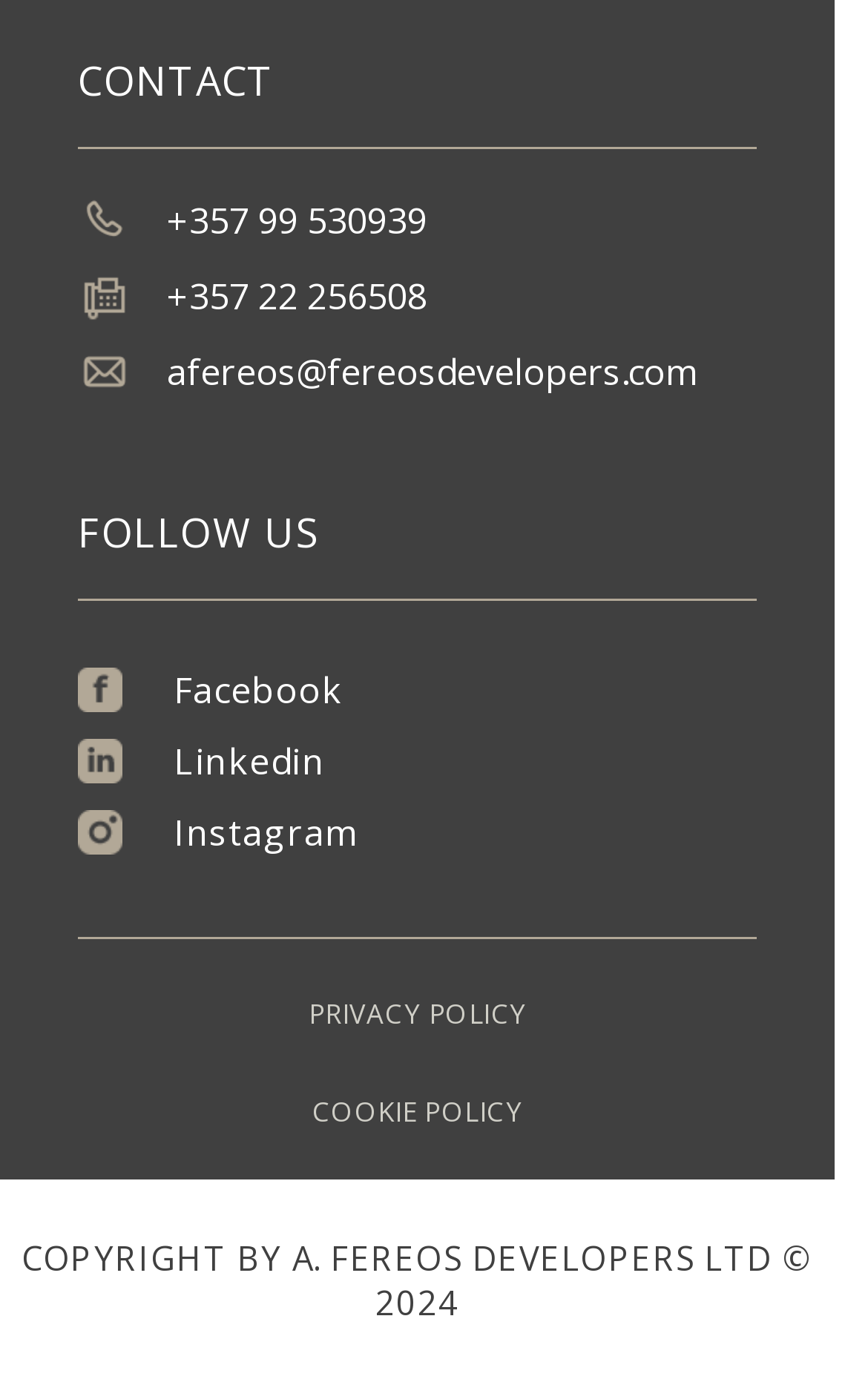Show the bounding box coordinates for the HTML element described as: "+357 99 530939".

[0.09, 0.136, 0.492, 0.184]